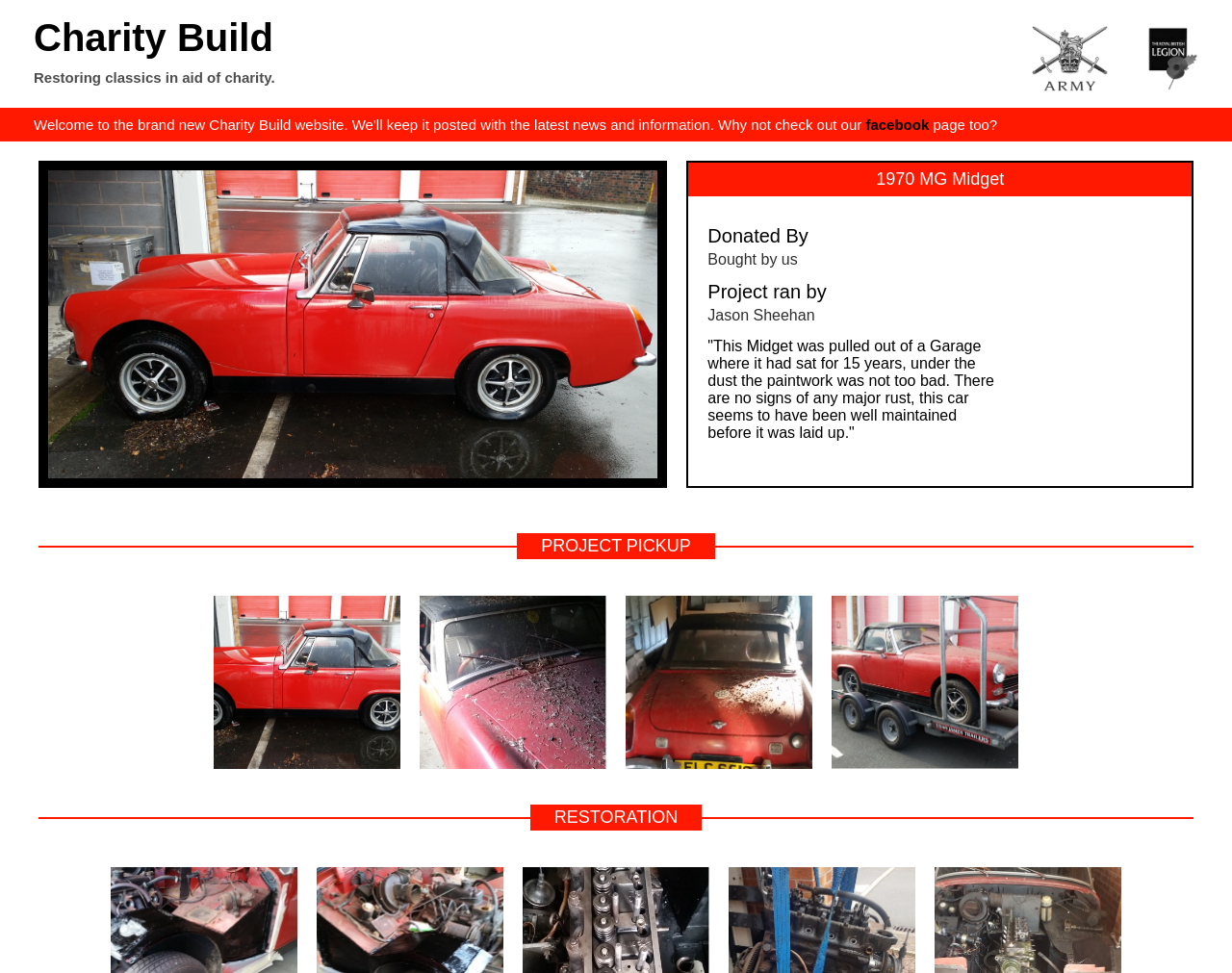Who is the project ran by?
Refer to the image and respond with a one-word or short-phrase answer.

Jason Sheehan